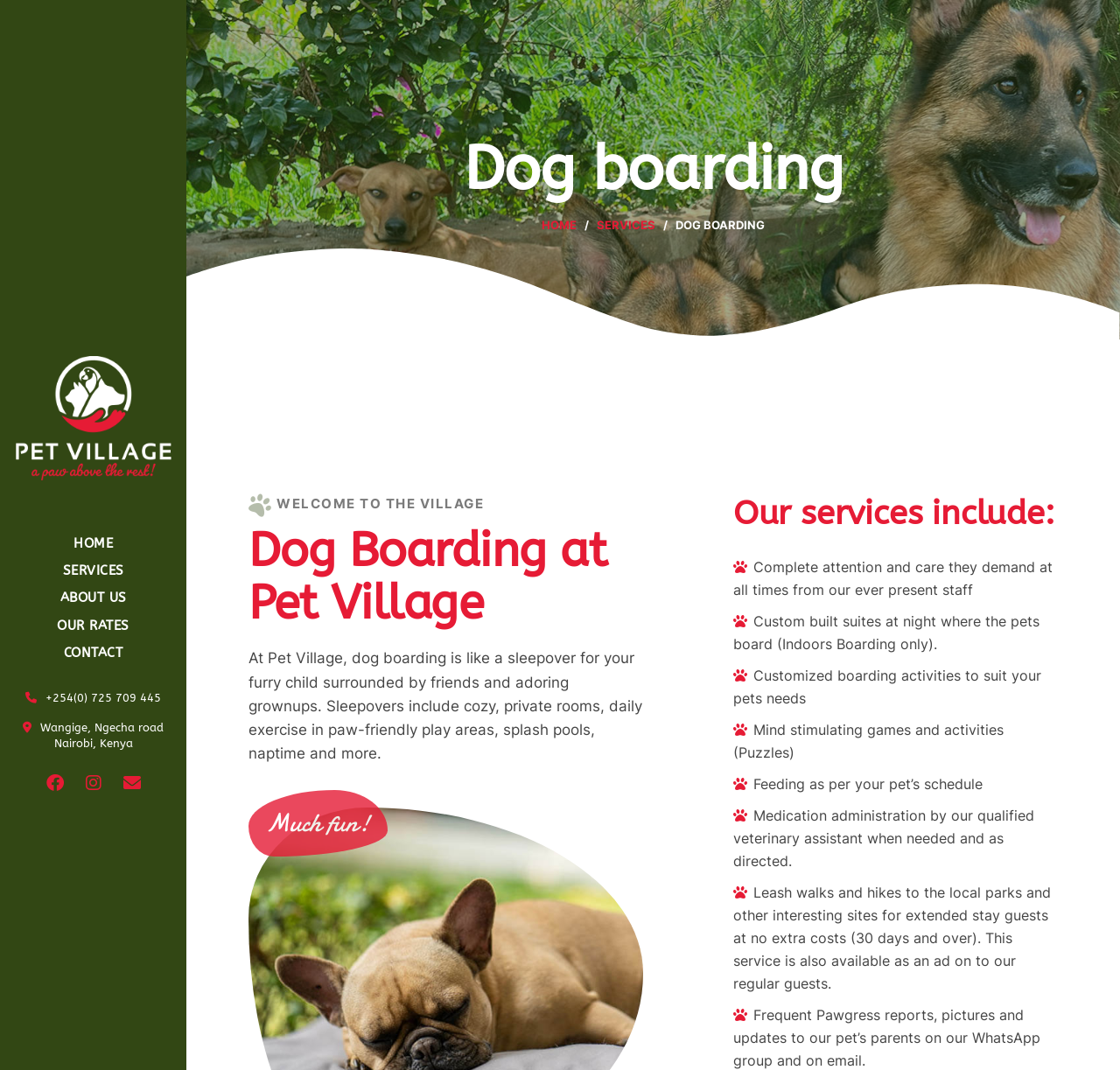What services are offered by Pet Village?
Answer the question with a single word or phrase derived from the image.

Dog boarding, etc.